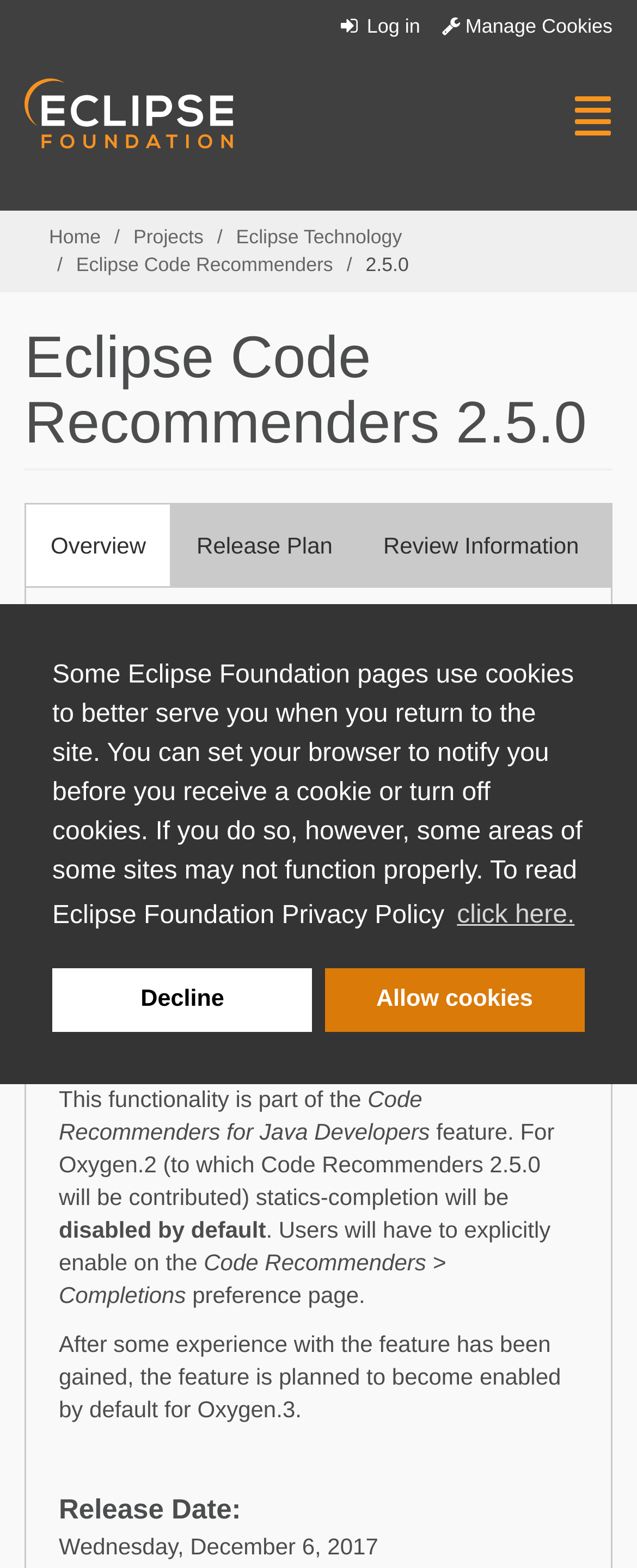Could you specify the bounding box coordinates for the clickable section to complete the following instruction: "Log in"?

[0.528, 0.009, 0.66, 0.024]